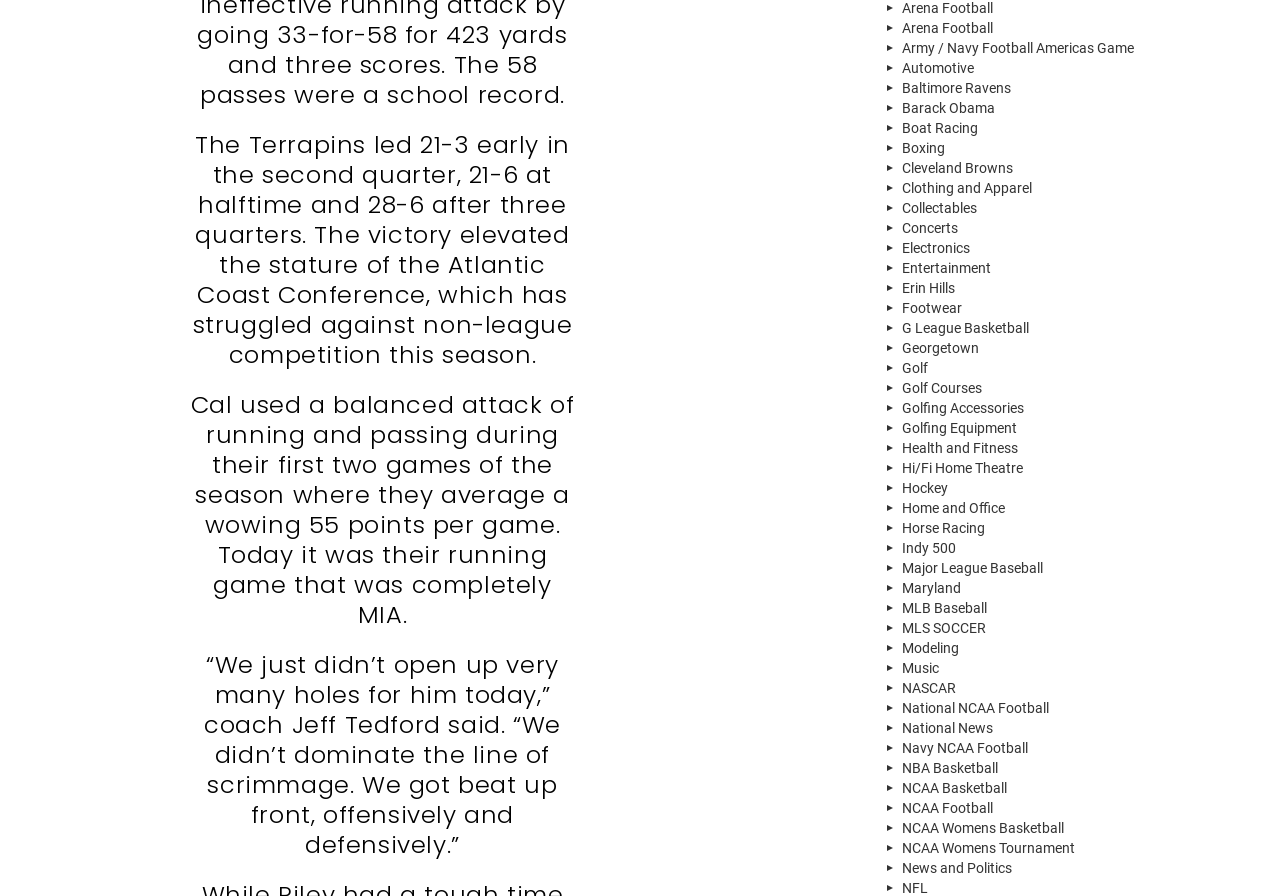Using the information in the image, give a detailed answer to the following question: What is the team mentioned in the first paragraph?

The first paragraph mentions 'The Terrapins led 21-3 early in the second quarter...' which indicates that The Terrapins are the team being referred to.